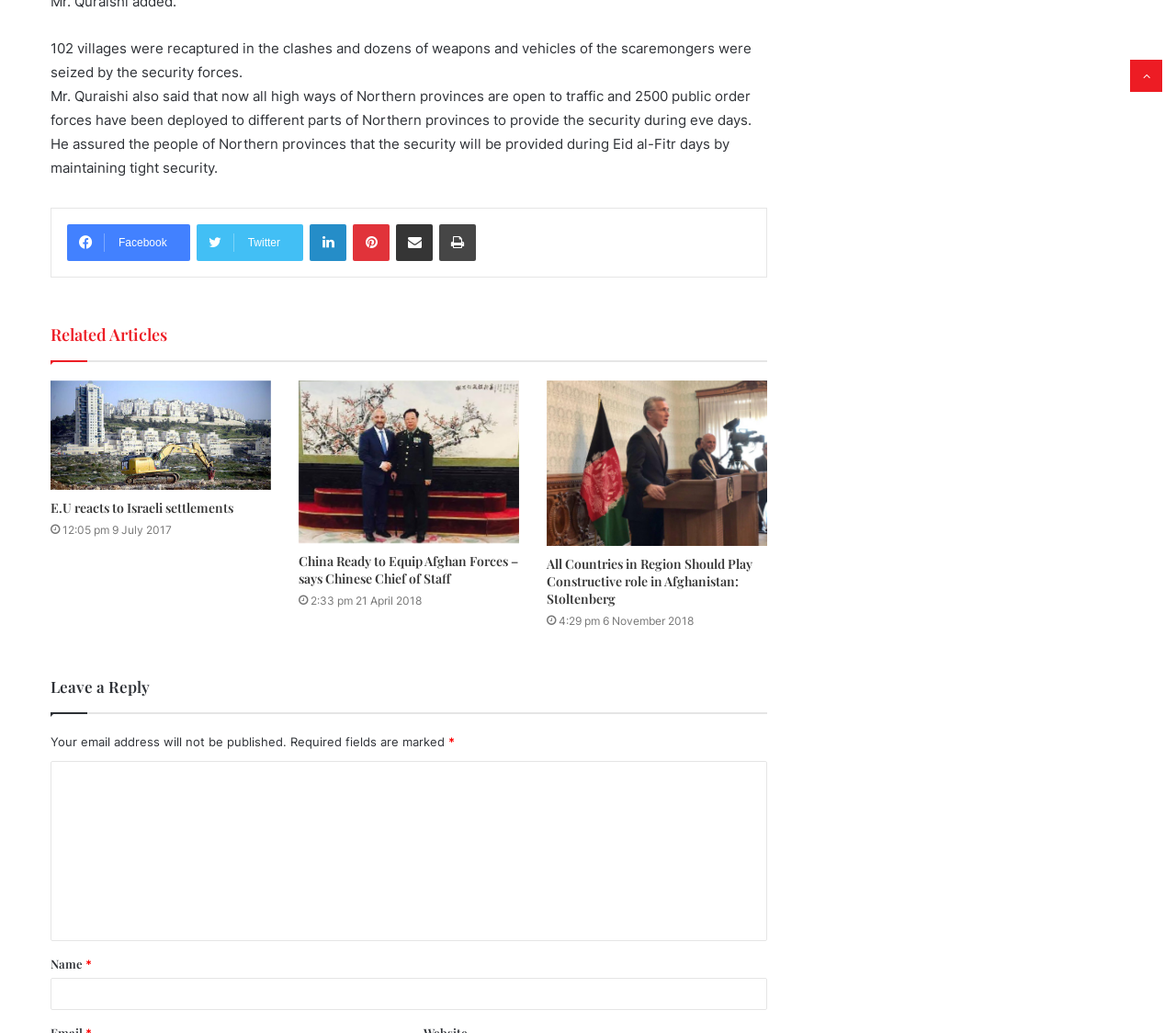Determine the bounding box coordinates of the target area to click to execute the following instruction: "Learn more about designs."

None